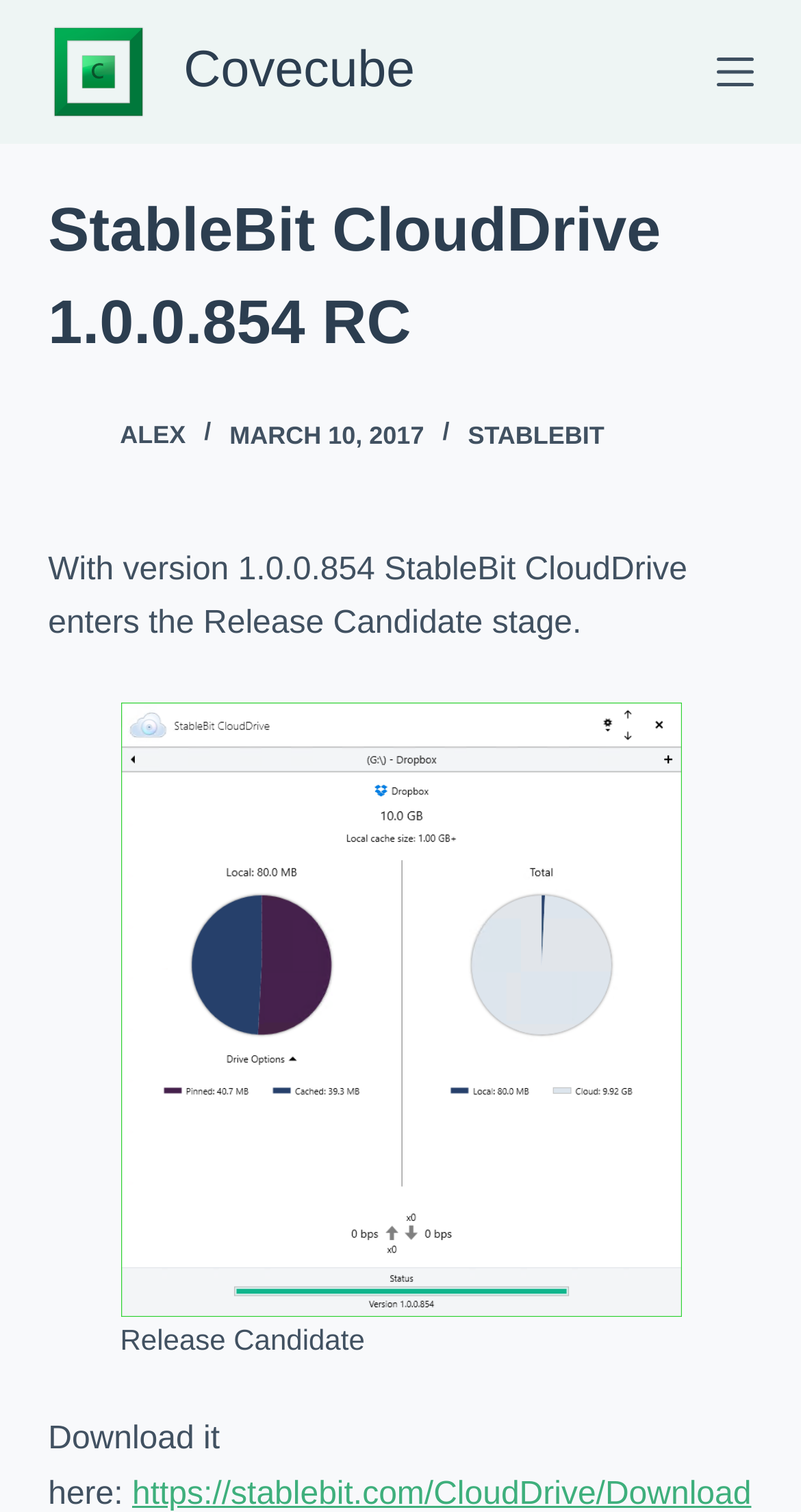Please pinpoint the bounding box coordinates for the region I should click to adhere to this instruction: "Visit the StableBit website".

[0.584, 0.278, 0.755, 0.297]